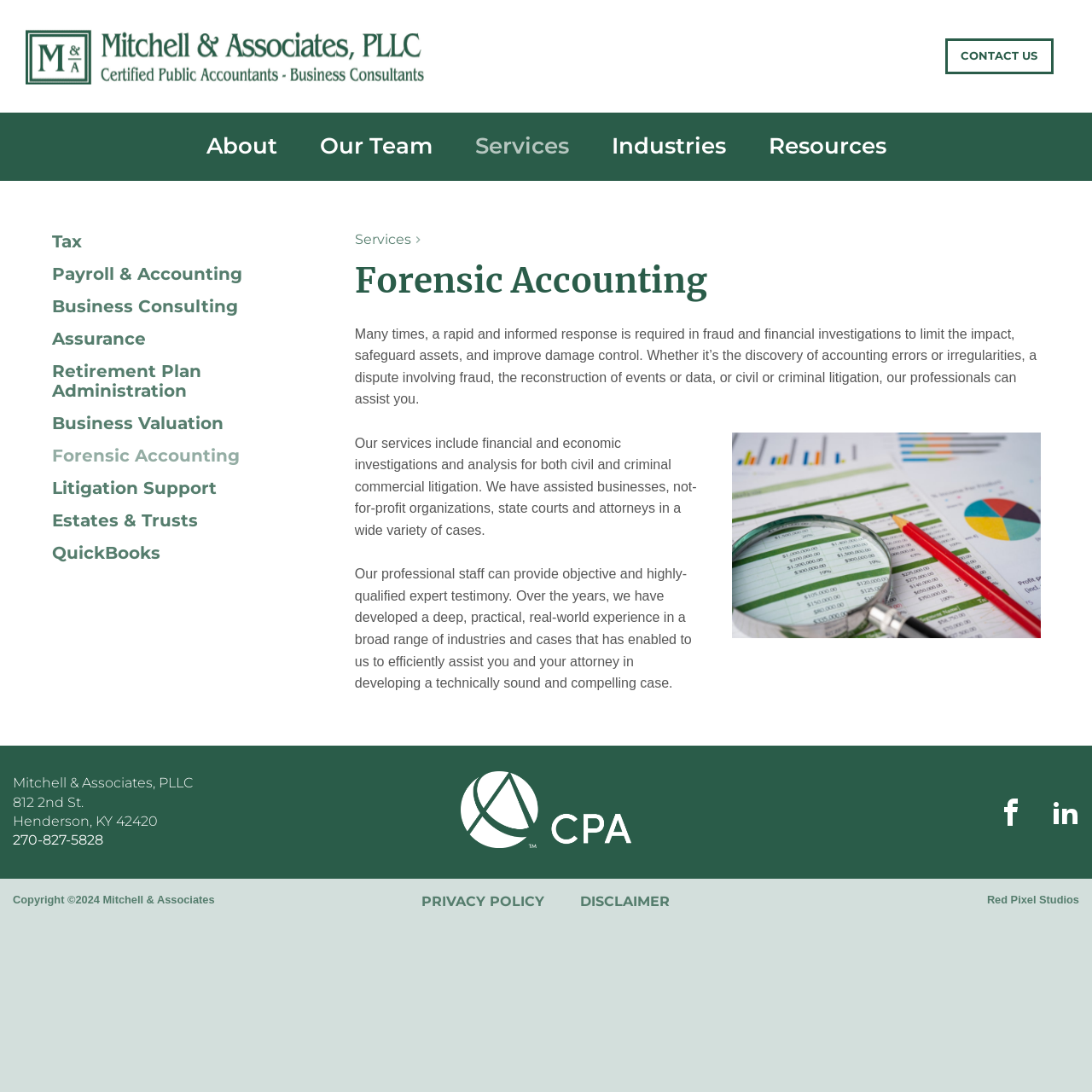Find the bounding box coordinates for the UI element that matches this description: "Red Pixel Studios Website Development".

[0.904, 0.818, 0.988, 0.83]